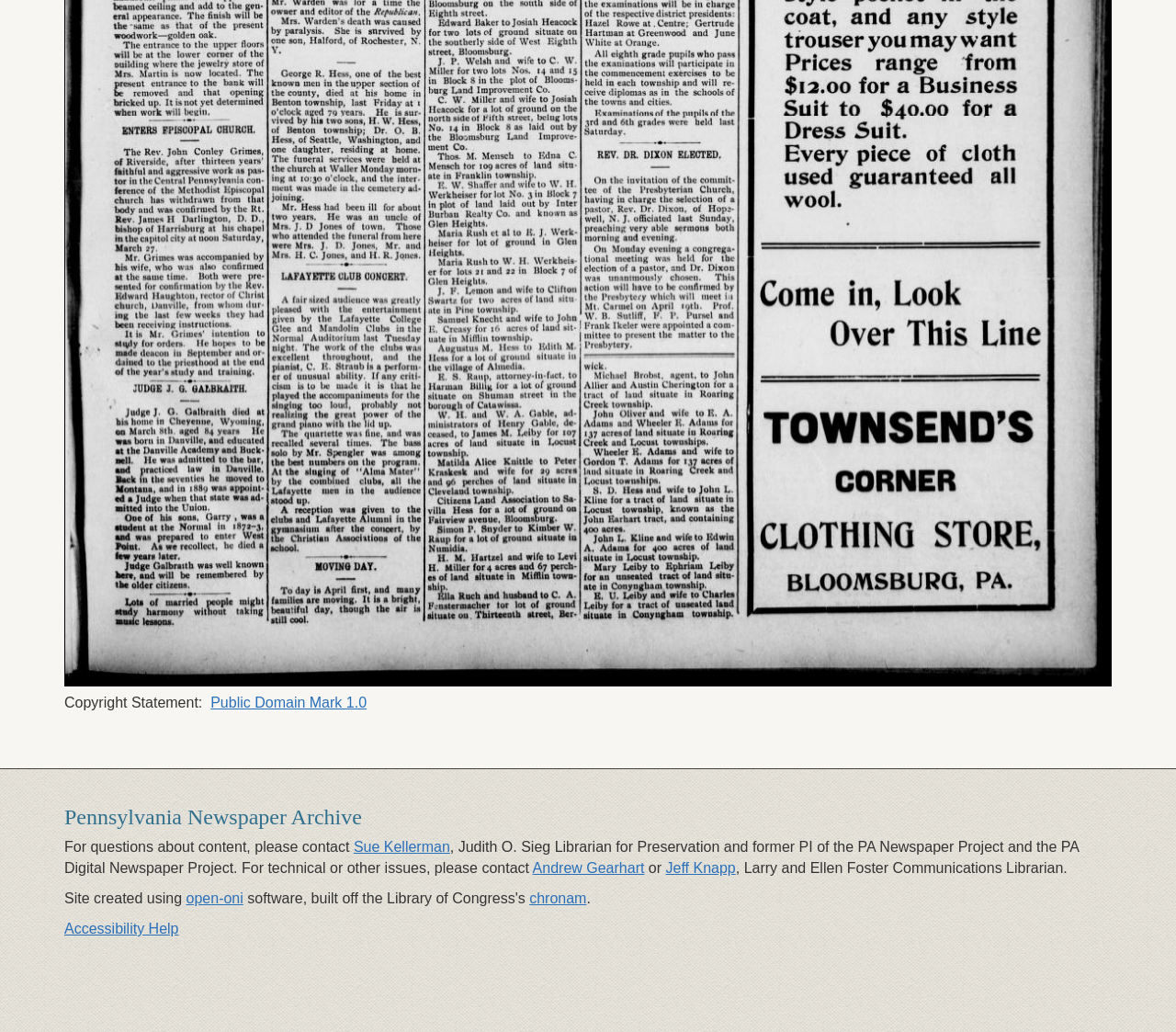What is the name of the project that created the site?
Using the visual information from the image, give a one-word or short-phrase answer.

open-oni